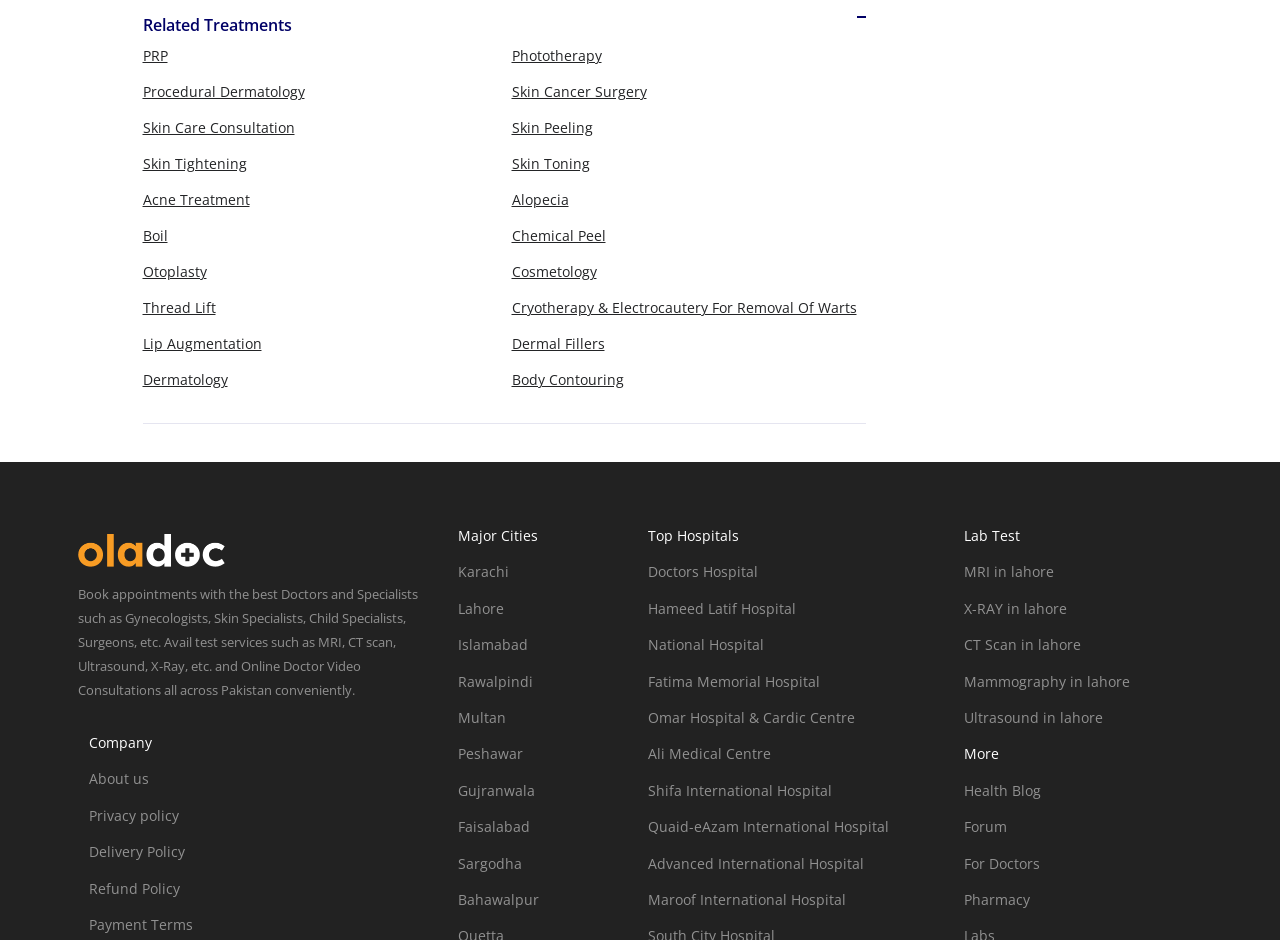Using the format (top-left x, top-left y, bottom-right x, bottom-right y), and given the element description, identify the bounding box coordinates within the screenshot: Islamabad

[0.358, 0.676, 0.494, 0.706]